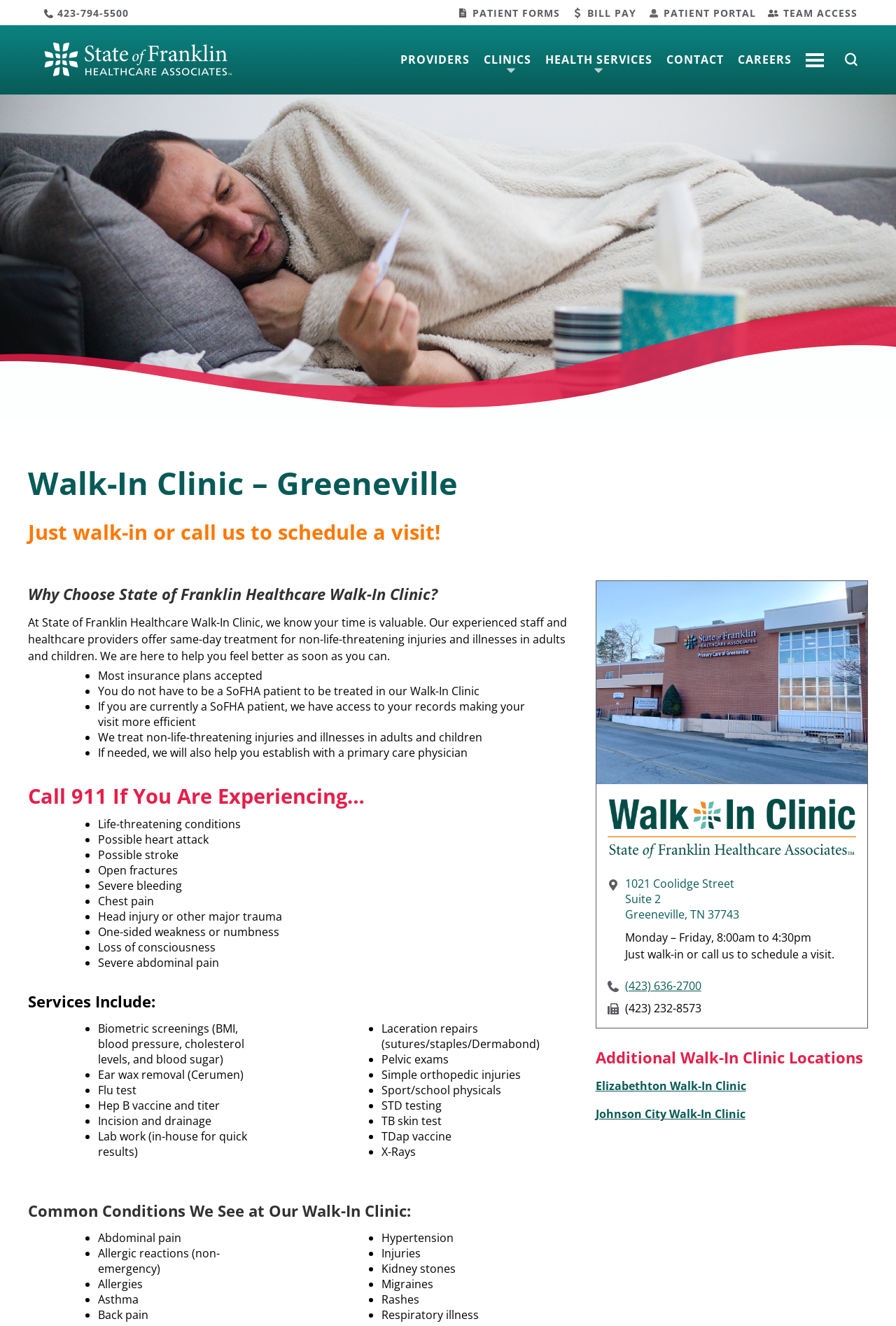Find the bounding box coordinates for the element that must be clicked to complete the instruction: "Go to Home page". The coordinates should be four float numbers between 0 and 1, indicated as [left, top, right, bottom].

None